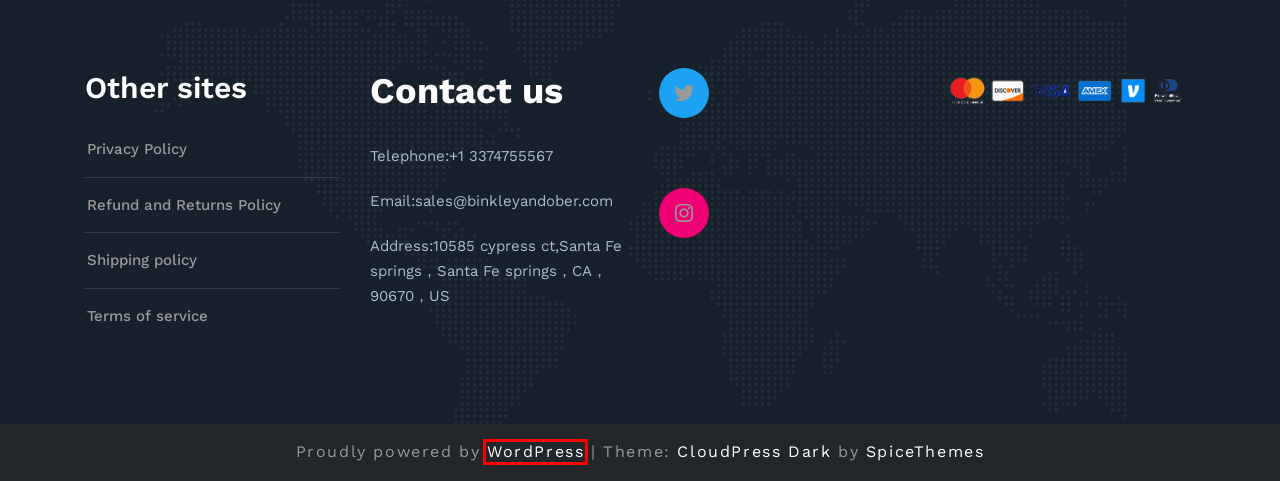You are presented with a screenshot of a webpage with a red bounding box. Select the webpage description that most closely matches the new webpage after clicking the element inside the red bounding box. The options are:
A. 20231006 – binkleyandober
B. Spice Themes - Premium Wordpress Themes for your Business
C. CloudPress Dark WordPress Theme - Spice Themes
D. Blog Tool, Publishing Platform, and CMS – WordPress.org
E. Refund and Returns Policy – binkleyandober
F. Shipping policy – binkleyandober
G. Privacy Policy – binkleyandober
H. Terms of service – binkleyandober

D